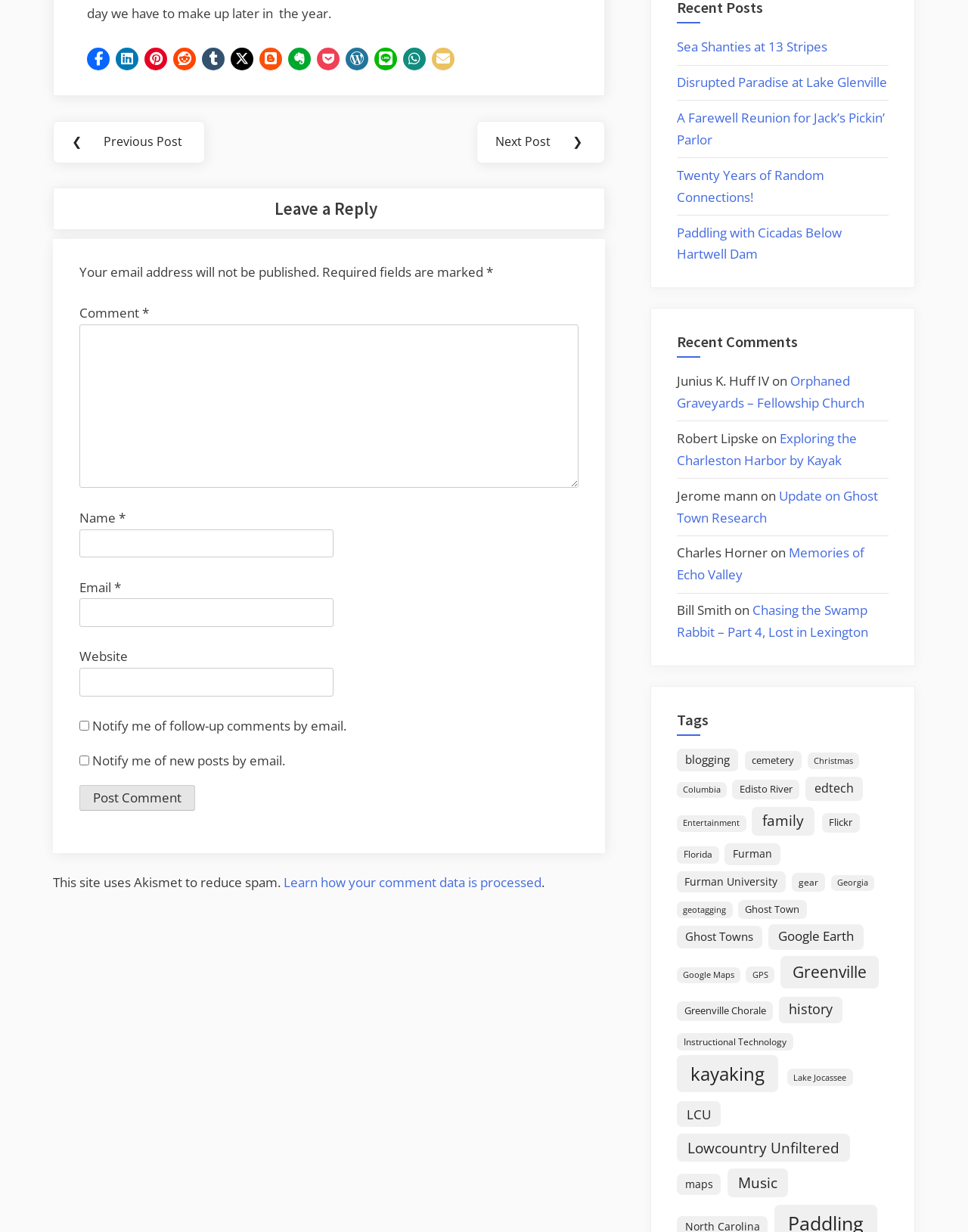Given the description of the UI element: "/4503.htm", predict the bounding box coordinates in the form of [left, top, right, bottom], with each value being a float between 0 and 1.

None